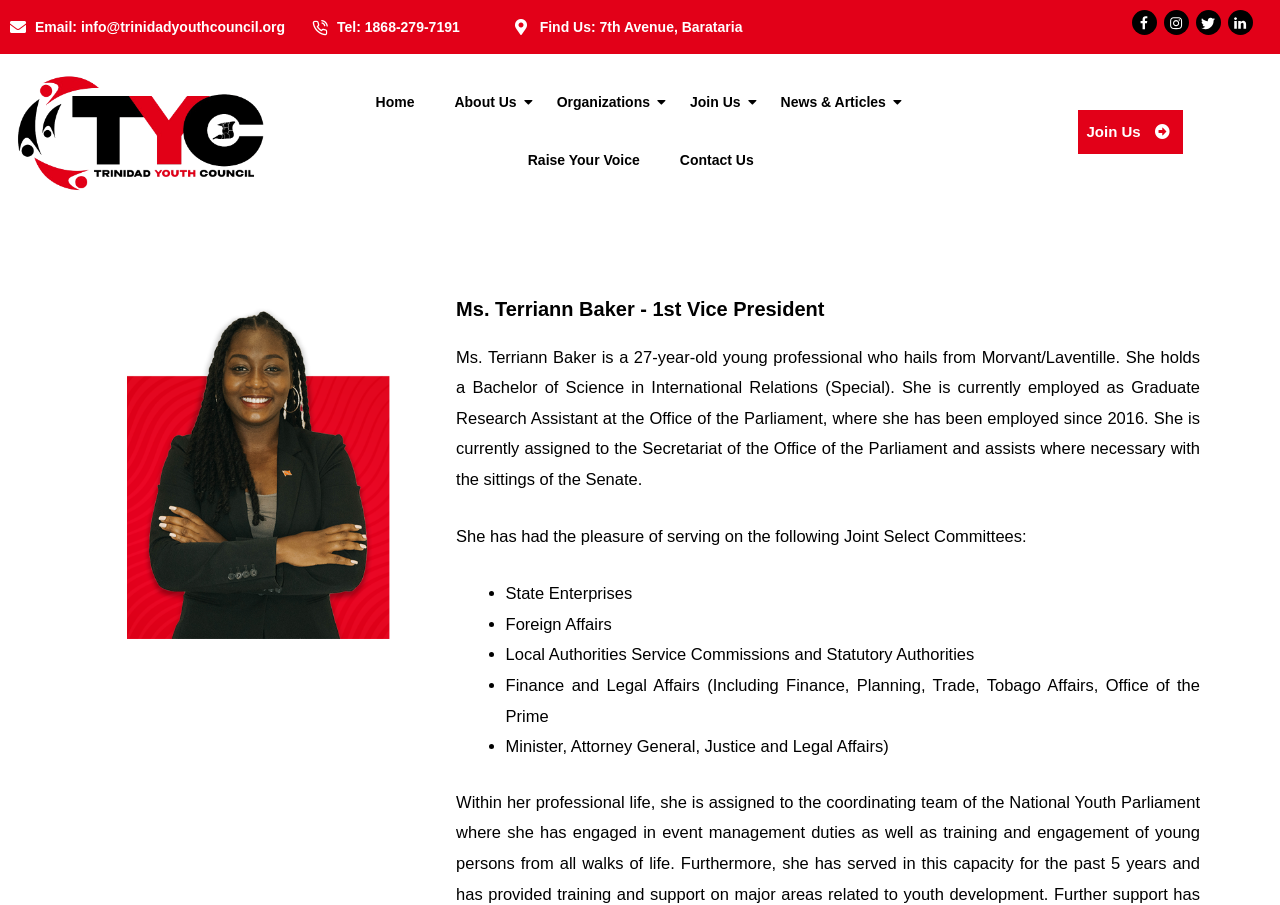Please determine the bounding box coordinates for the element that should be clicked to follow these instructions: "Click the Join Us link".

[0.531, 0.081, 0.586, 0.146]